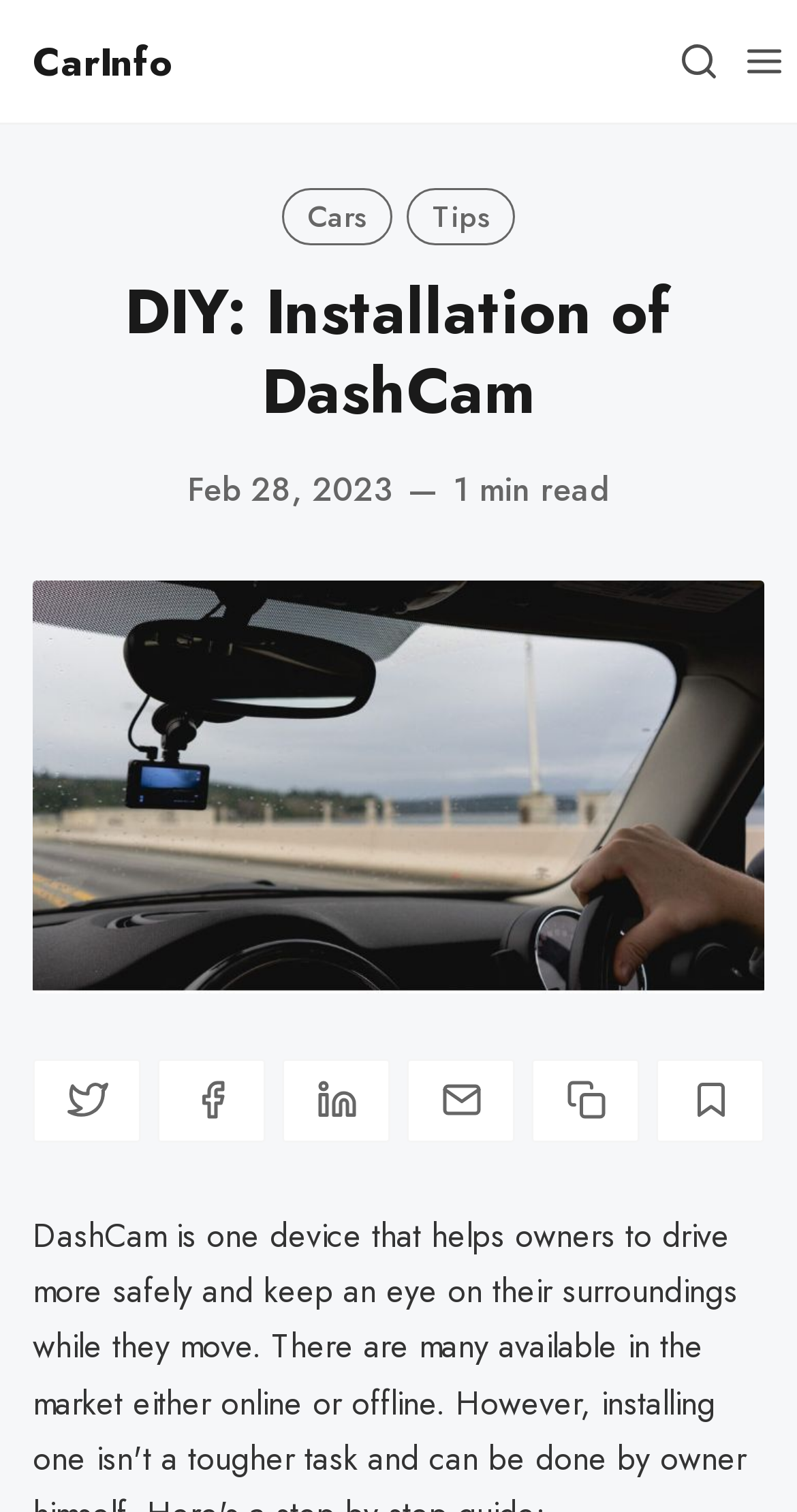Find the bounding box coordinates for the area that must be clicked to perform this action: "Click the Search button".

[0.836, 0.019, 0.918, 0.062]